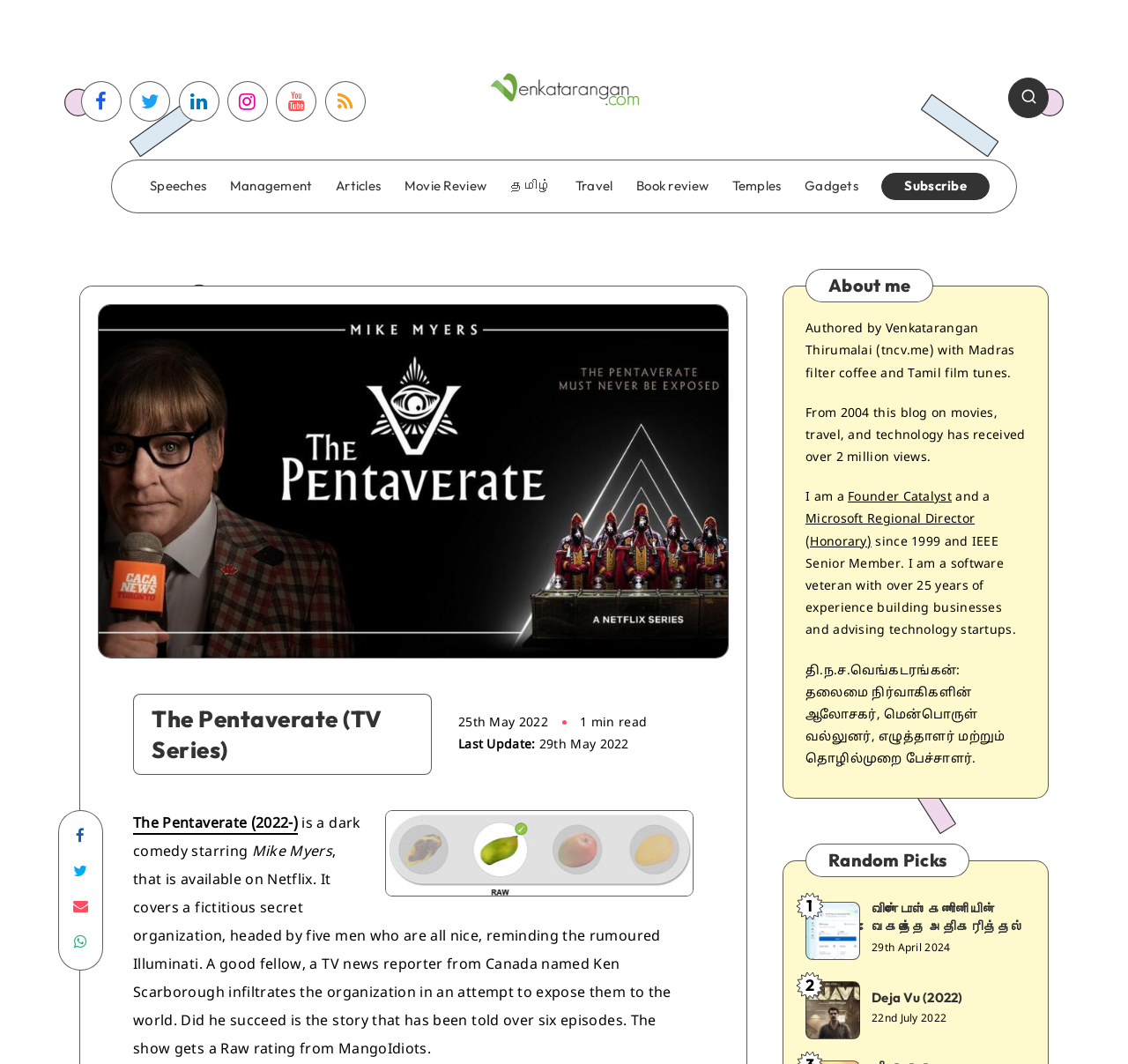Provide an in-depth description of the elements and layout of the webpage.

This webpage is about a blog, specifically the author's review of the TV series "The Pentaverate" (2022-). At the top, there is a link to "Venkatarangan blog" with an accompanying image. On the top right, there is a search bar with a magnifying glass icon. Below that, there are several links to different categories, including "Speeches", "Management", "Articles", and more.

The main content of the page is a review of "The Pentaverate" TV series, which is a dark comedy starring Mike Myers and available on Netflix. The review is divided into several sections, including a brief summary, a rating, and a longer description of the show's plot. There are also social media sharing links and a timestamp indicating when the review was published.

On the right side of the page, there is a section about the author, Venkatarangan Thirumalai, which includes a brief bio, a link to his website, and a list of his credentials. Below that, there is a section titled "Random Picks" which features two articles, one about speeding up a Windows computer and another about the movie "Deja Vu" (2022).

At the bottom of the page, there are links to the author's social media profiles, including Facebook, Twitter, LinkedIn, Instagram, and YouTube.